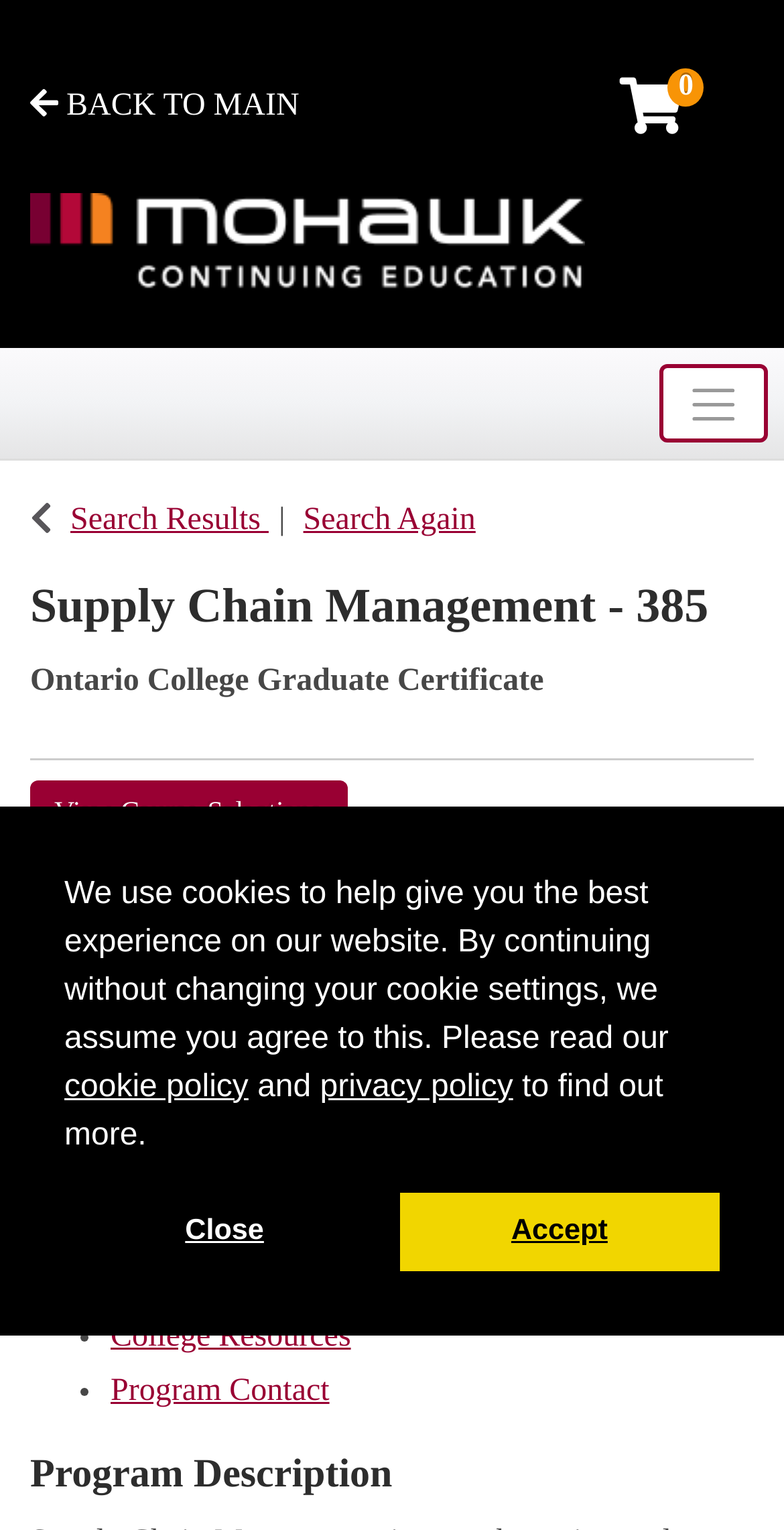Pinpoint the bounding box coordinates of the clickable element to carry out the following instruction: "Click the password login link."

None